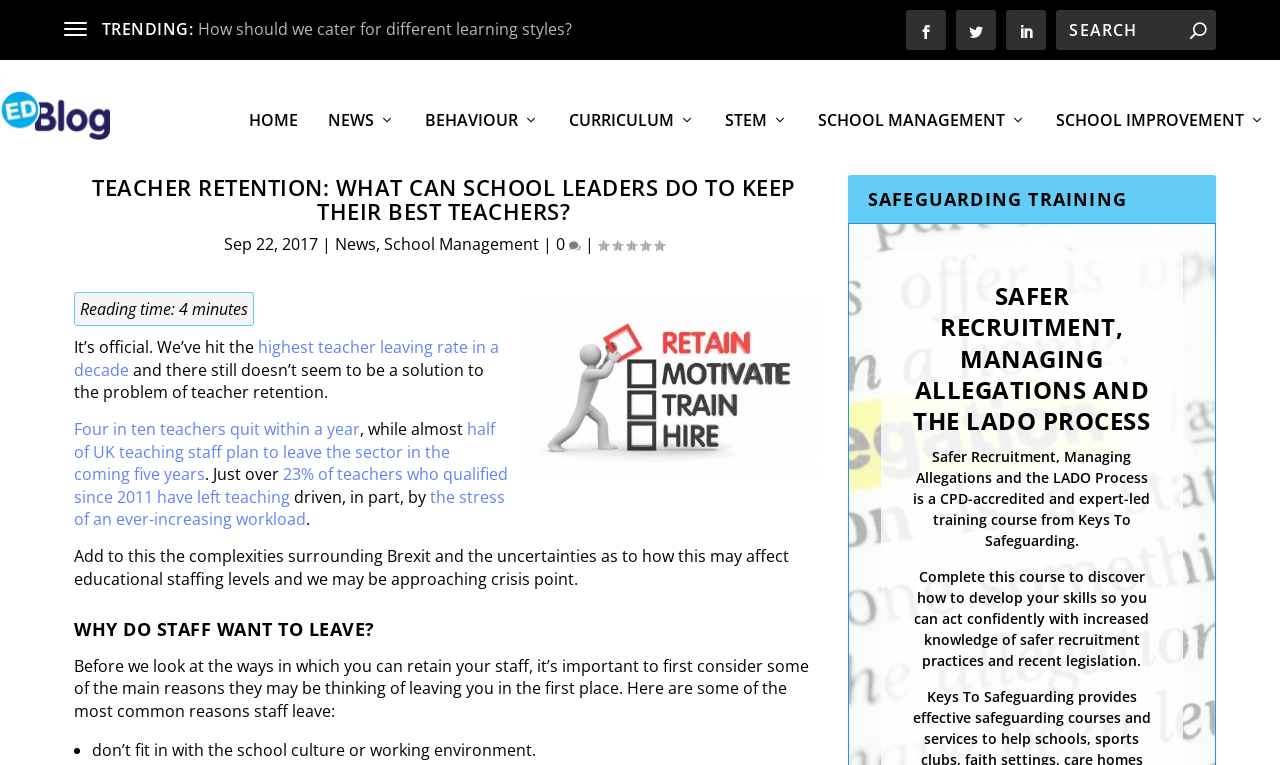Please find the bounding box coordinates of the section that needs to be clicked to achieve this instruction: "View news".

[0.256, 0.133, 0.309, 0.209]